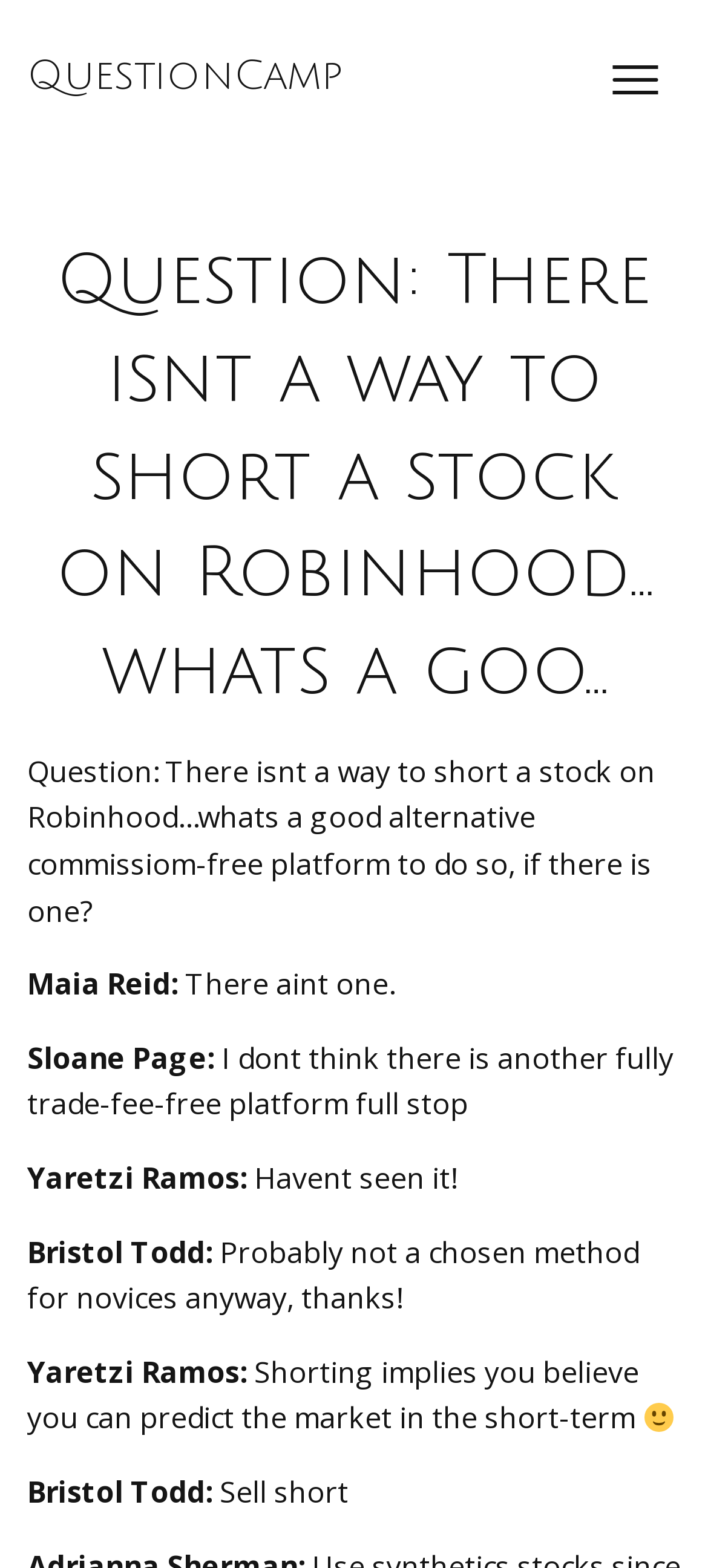Identify the bounding box for the described UI element: "QuestionCamp".

[0.038, 0.035, 0.485, 0.062]